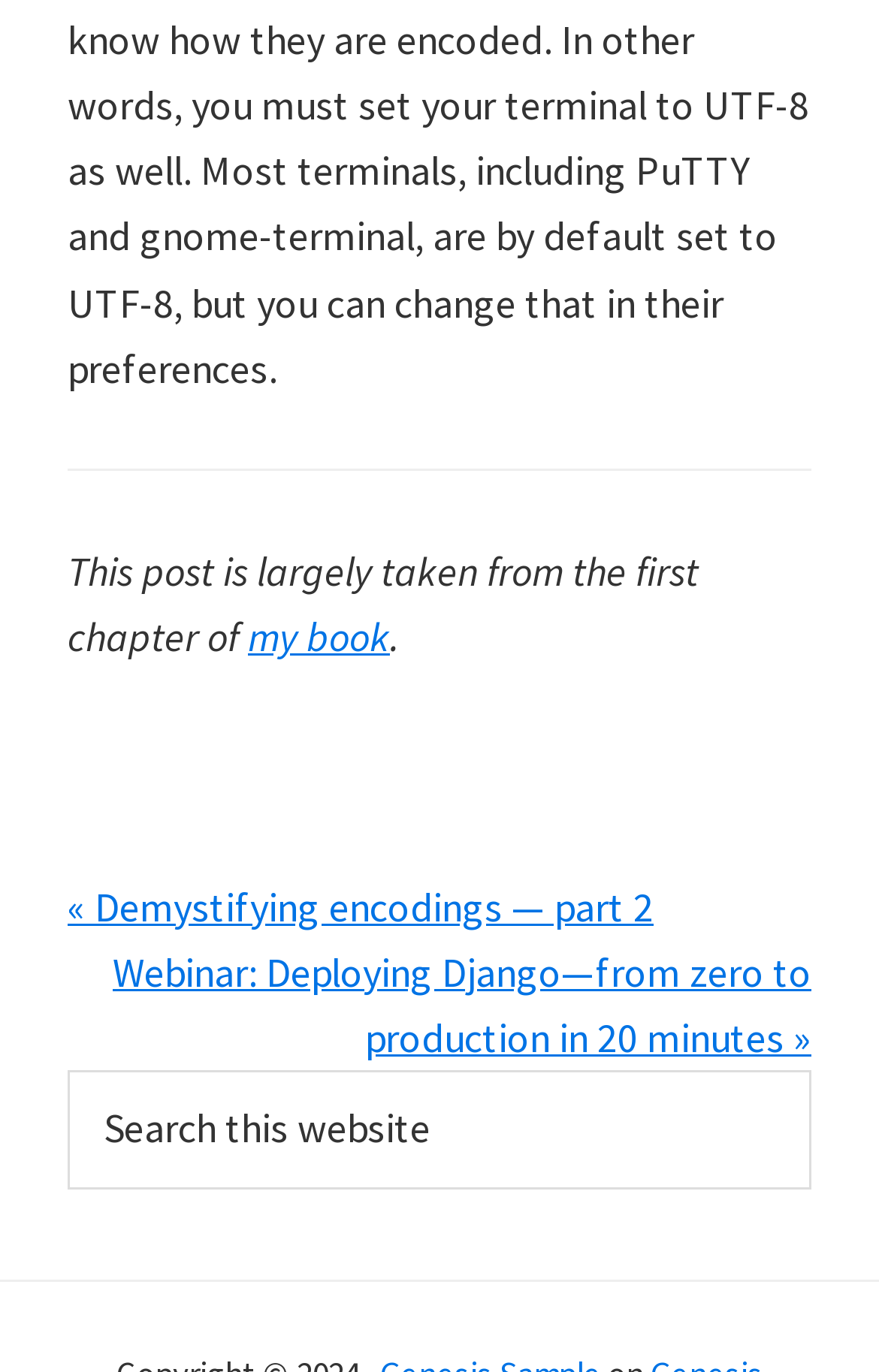Reply to the question with a single word or phrase:
What is the author's book about?

Demystifying encodings